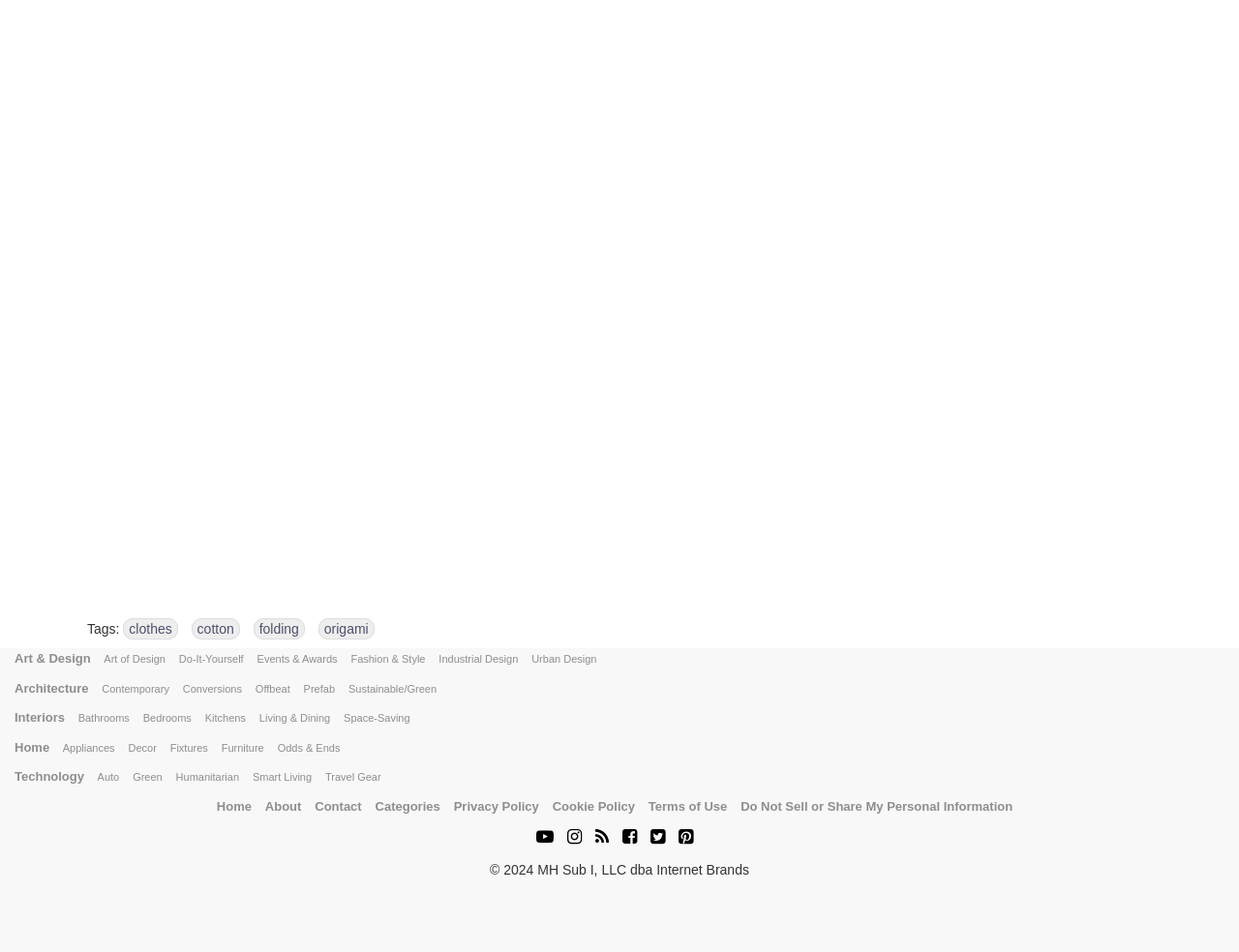Can you show the bounding box coordinates of the region to click on to complete the task described in the instruction: "Click on the 'Art & Design' link"?

[0.012, 0.684, 0.076, 0.699]